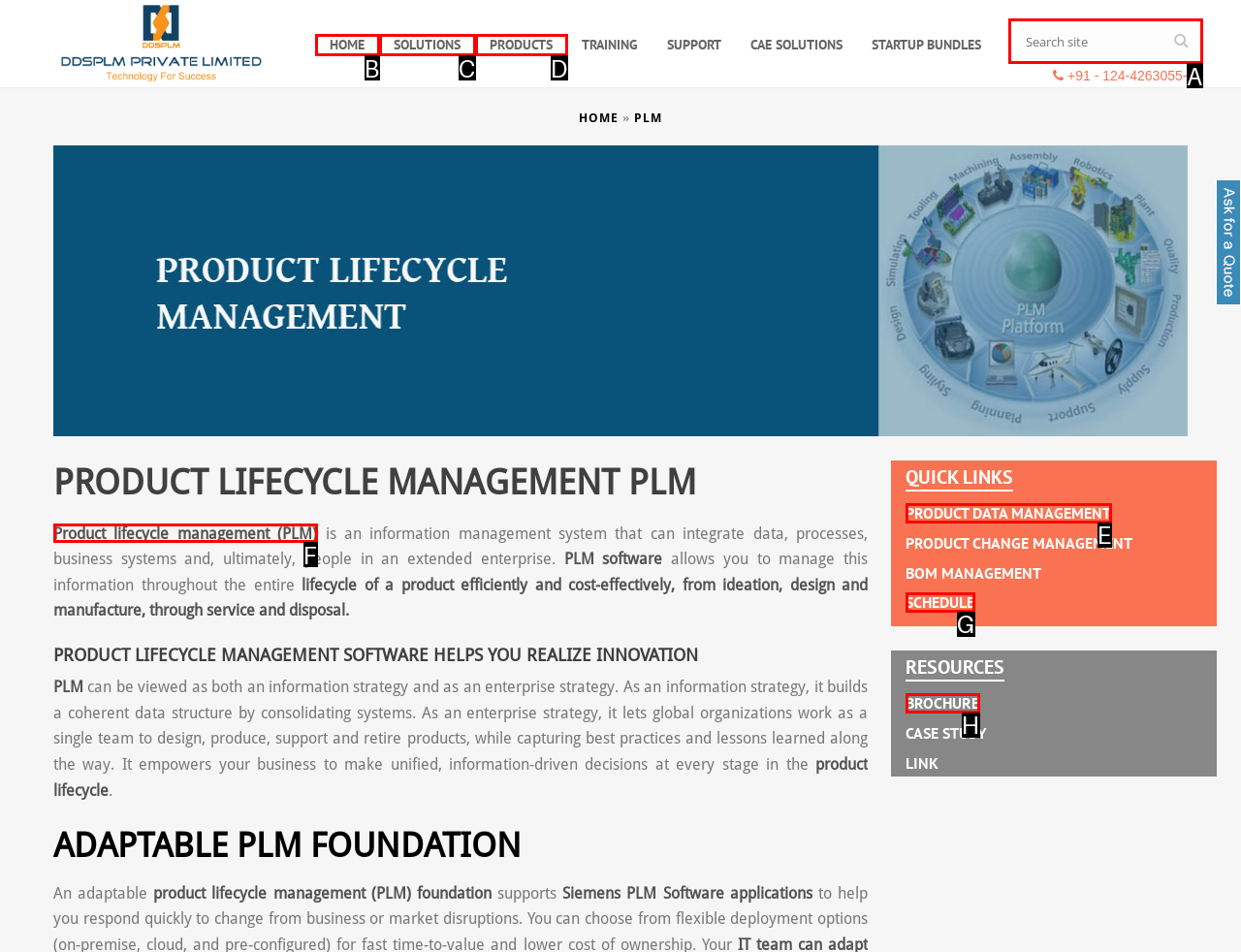Determine which option you need to click to execute the following task: Browse High School scholarships. Provide your answer as a single letter.

None